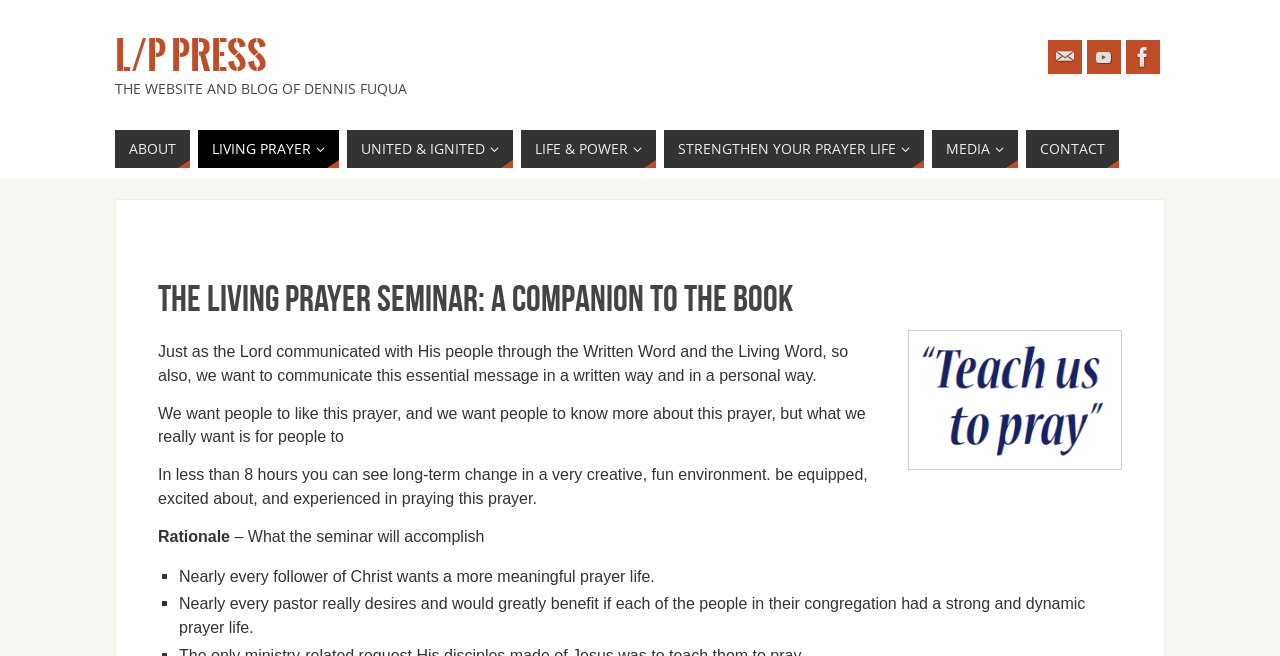Find the bounding box coordinates for the UI element that matches this description: "L/P Press".

[0.09, 0.061, 0.209, 0.11]